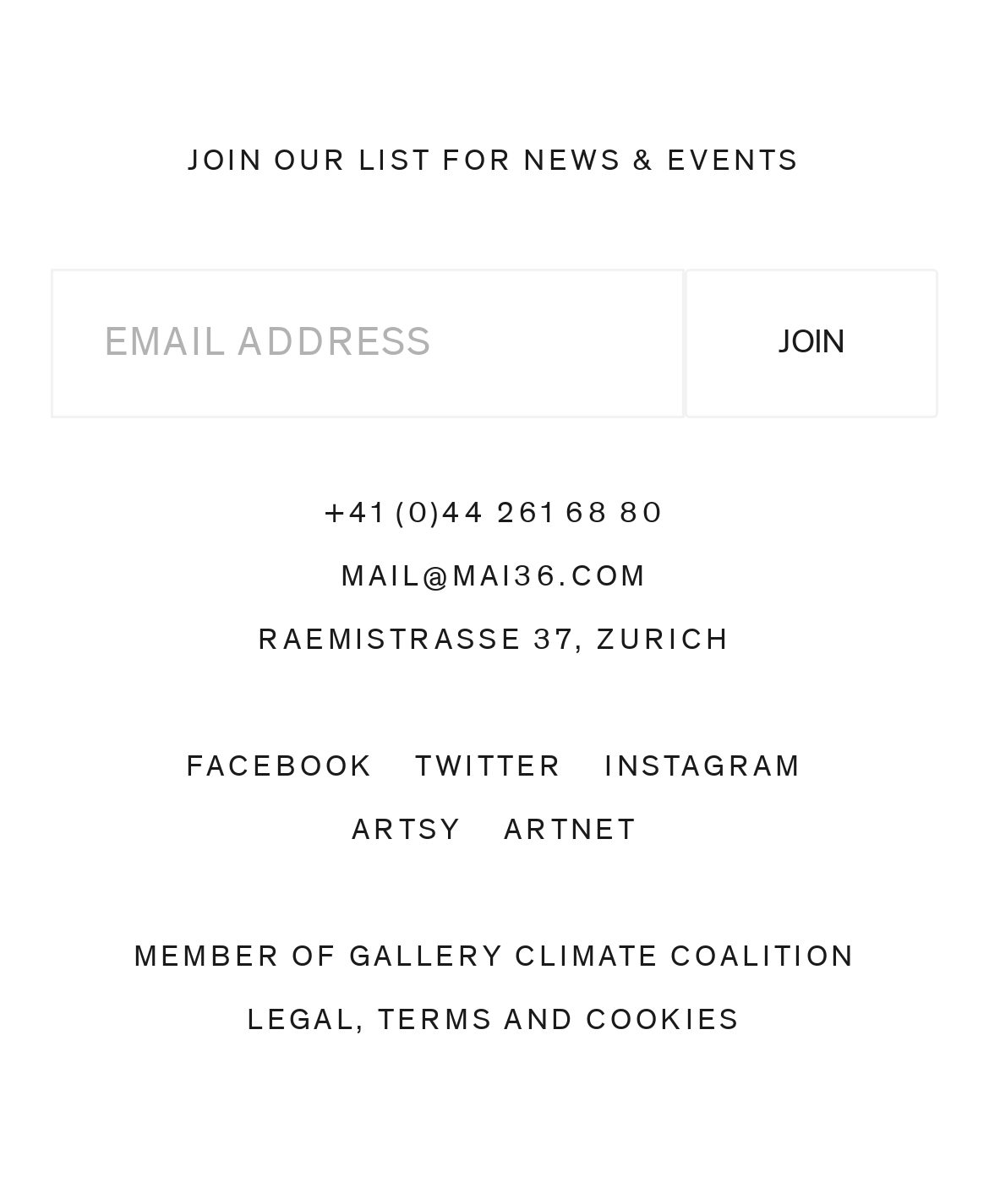Locate the bounding box coordinates of the area where you should click to accomplish the instruction: "Join the list".

[0.692, 0.223, 0.949, 0.347]